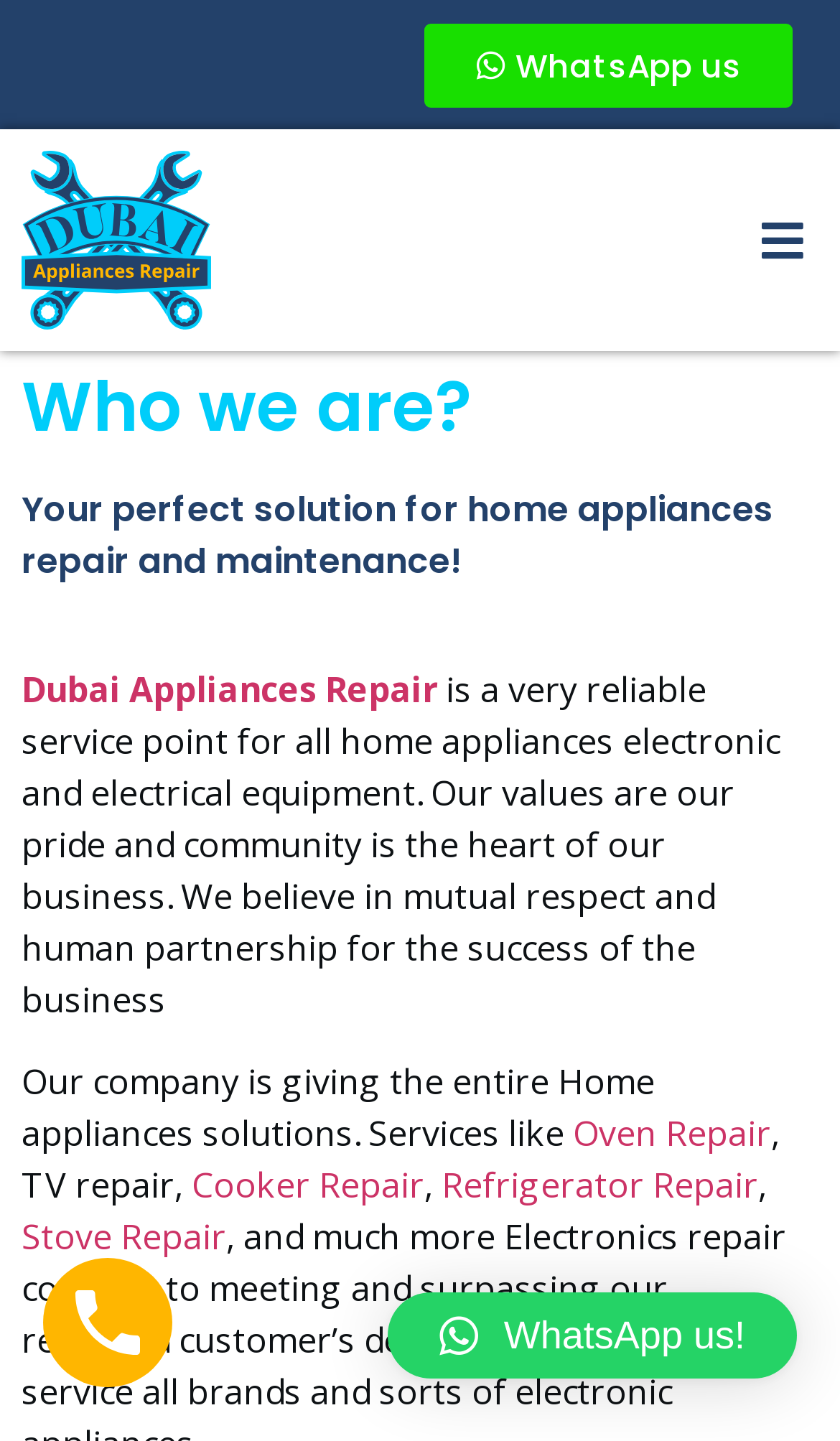Locate and provide the bounding box coordinates for the HTML element that matches this description: "× WhatsApp us!".

[0.461, 0.897, 0.949, 0.957]